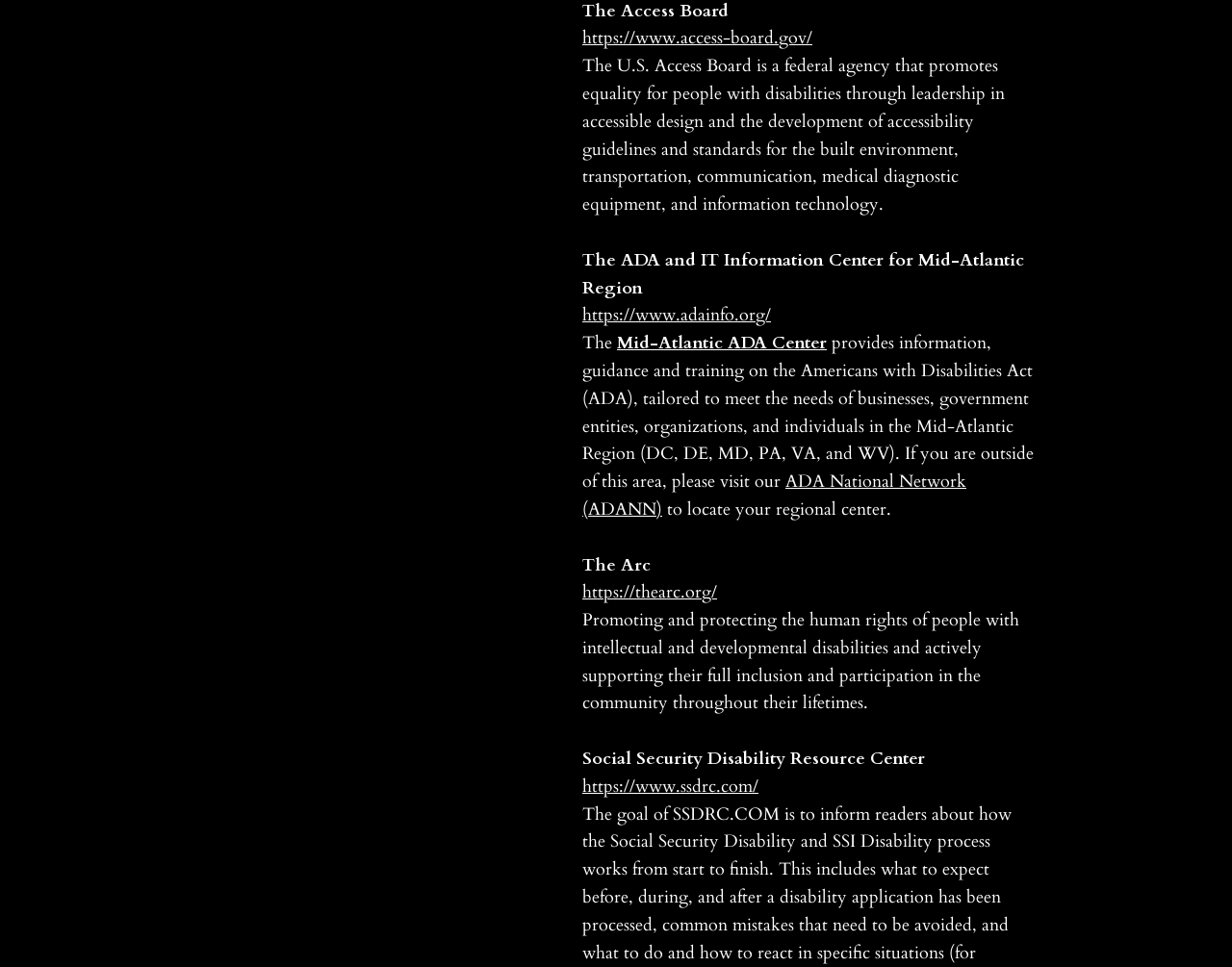What is the name of the organization promoting human rights of people with intellectual and developmental disabilities?
Using the visual information from the image, give a one-word or short-phrase answer.

The Arc